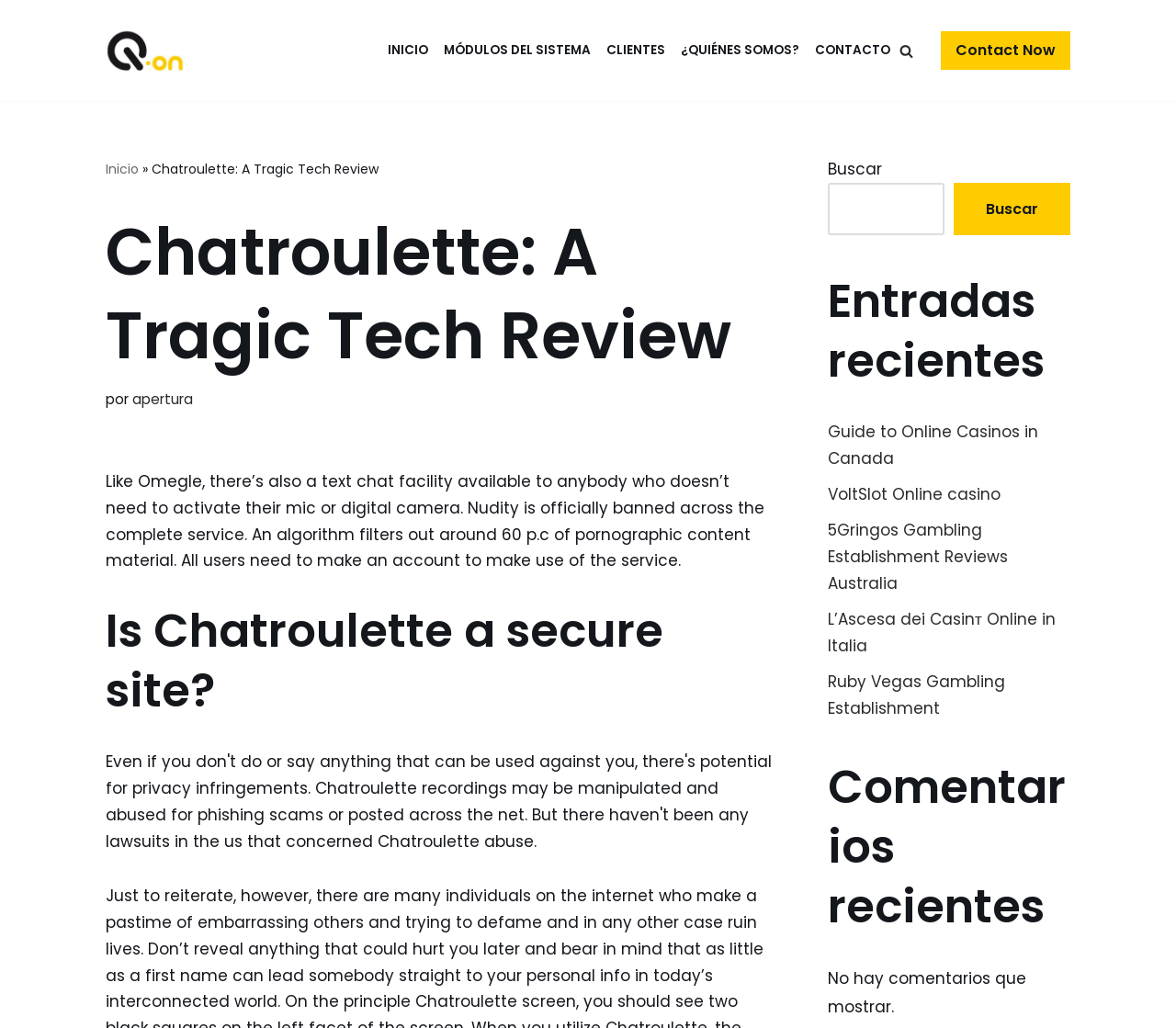Determine the bounding box coordinates of the region I should click to achieve the following instruction: "Go to INICIO". Ensure the bounding box coordinates are four float numbers between 0 and 1, i.e., [left, top, right, bottom].

[0.33, 0.038, 0.364, 0.06]